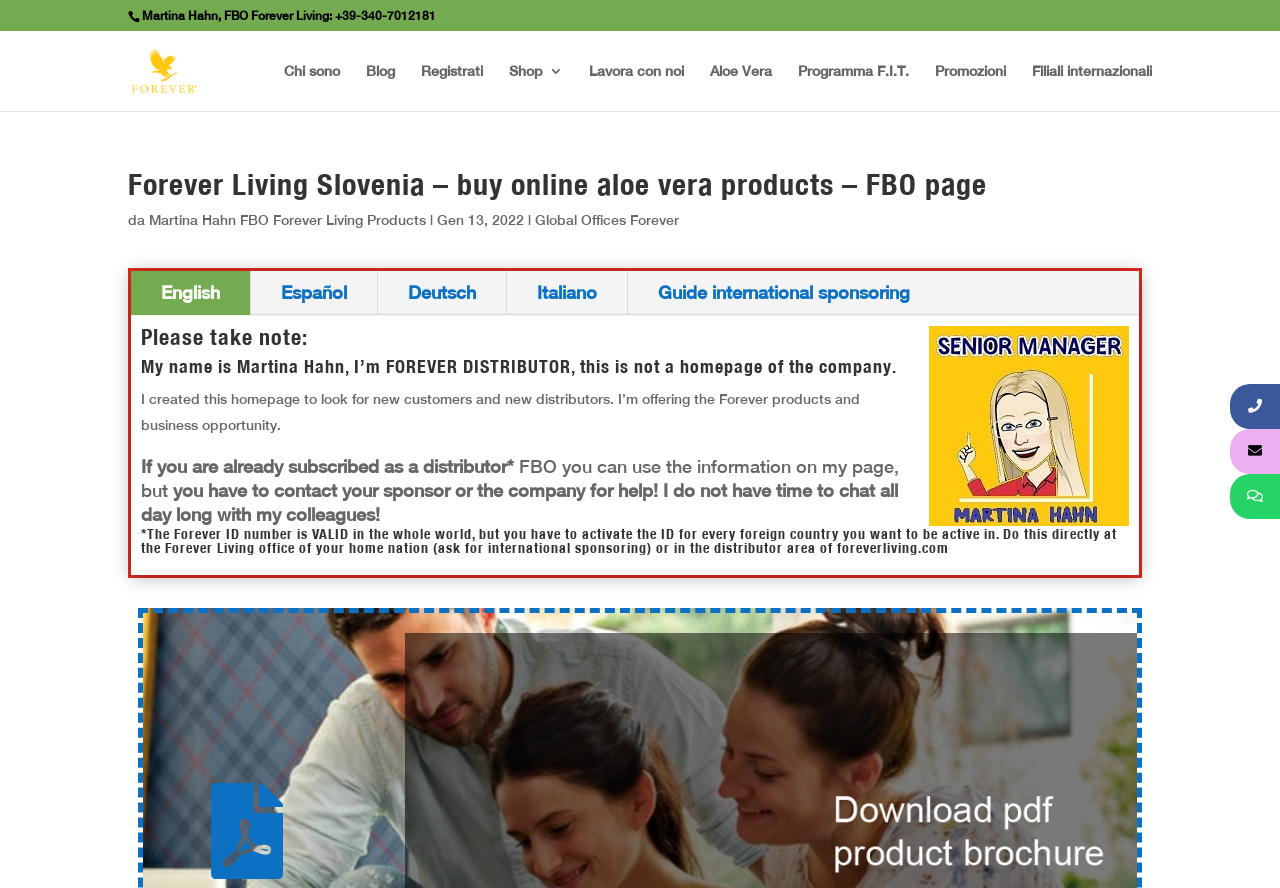From the screenshot, find the bounding box of the UI element matching this description: "Filiali internazionali". Supply the bounding box coordinates in the form [left, top, right, bottom], each a float between 0 and 1.

[0.806, 0.072, 0.9, 0.125]